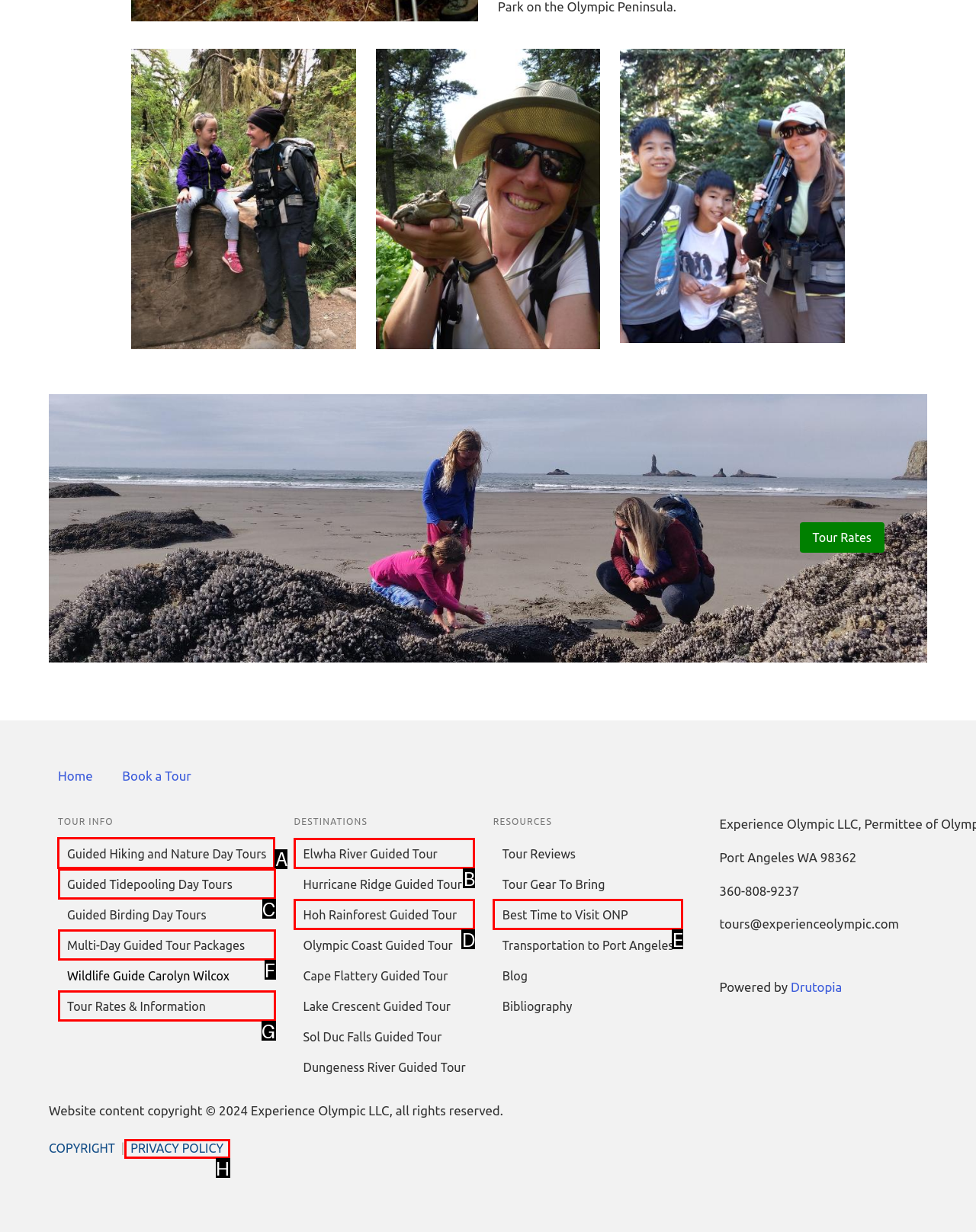Show which HTML element I need to click to perform this task: Explore Guided Hiking and Nature Day Tours Answer with the letter of the correct choice.

A